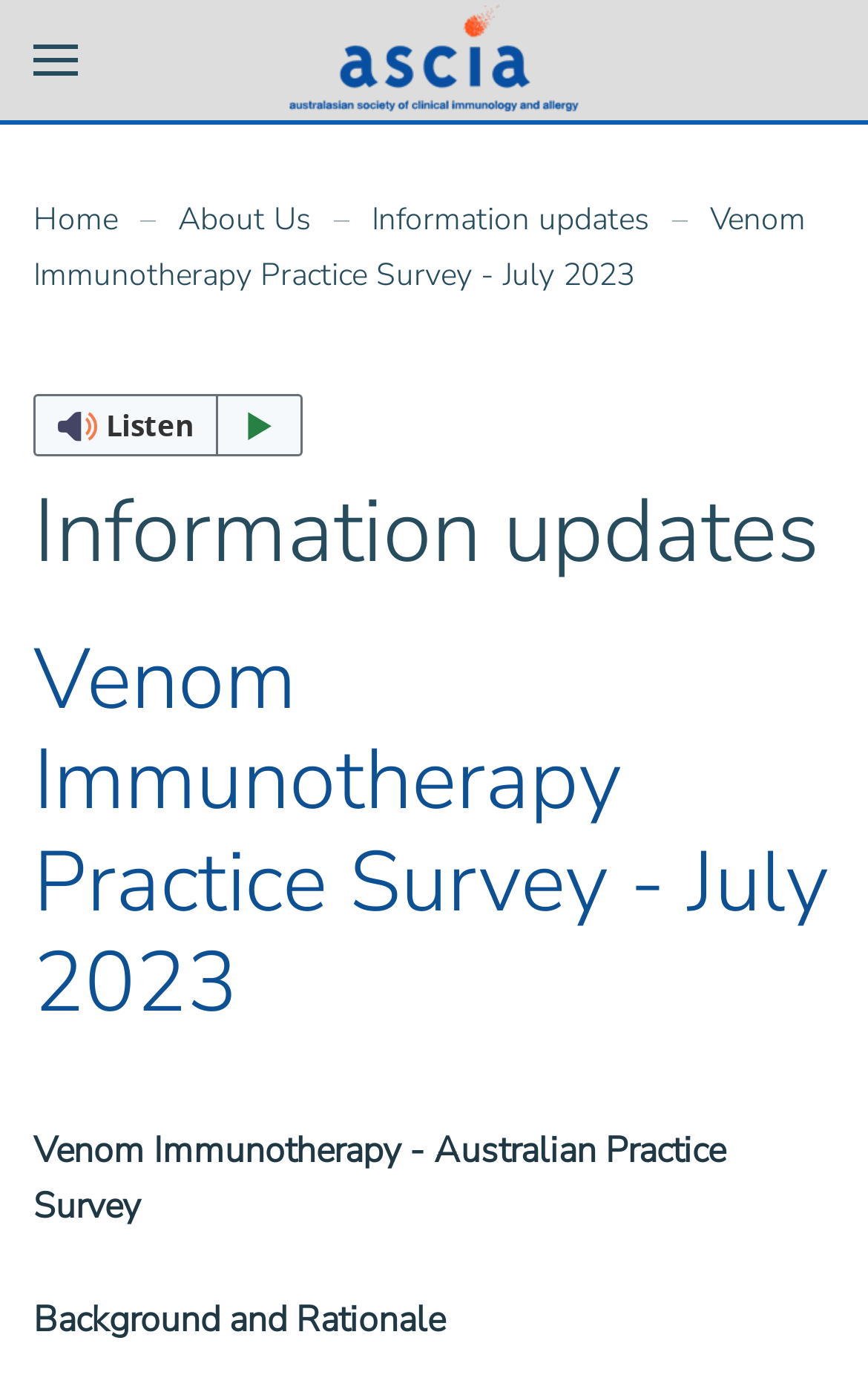Produce a meticulous description of the webpage.

The webpage is about the Australasian Society of Clinical Immunology and Allergy (ASCIA) and specifically focuses on the Venom Immunotherapy Practice Survey for July 2023. 

At the top left corner, there is a button to open the menu, accompanied by an image. Next to it, there is a link to skip to the main content. 

Below these elements, there is a navigation section with a breadcrumb trail, consisting of four links: 'Home', 'About Us', 'Information updates', and a static text displaying the title of the survey. 

Further down, there is a button to listen to the content with webReader. 

The main content area is divided into sections, each with a heading. The first section is titled 'Information updates', followed by a section titled 'Venom Immunotherapy Practice Survey - July 2023'. 

Below this, there is another section titled 'Venom Immunotherapy - Australian Practice Survey', and finally, a section titled 'Background and Rationale' at the bottom of the page.